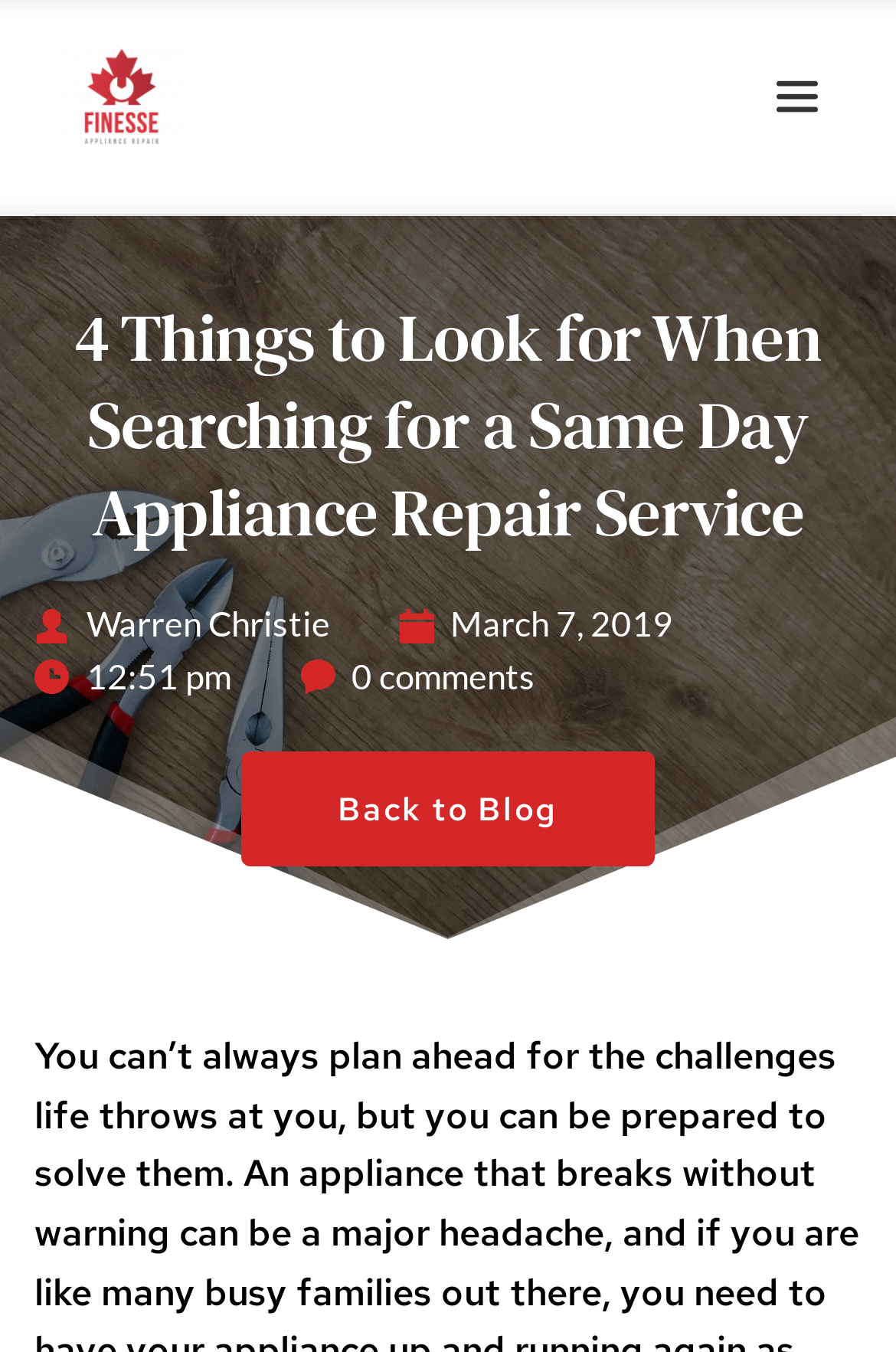Provide a single word or phrase to answer the given question: 
How many comments are there on the article?

0